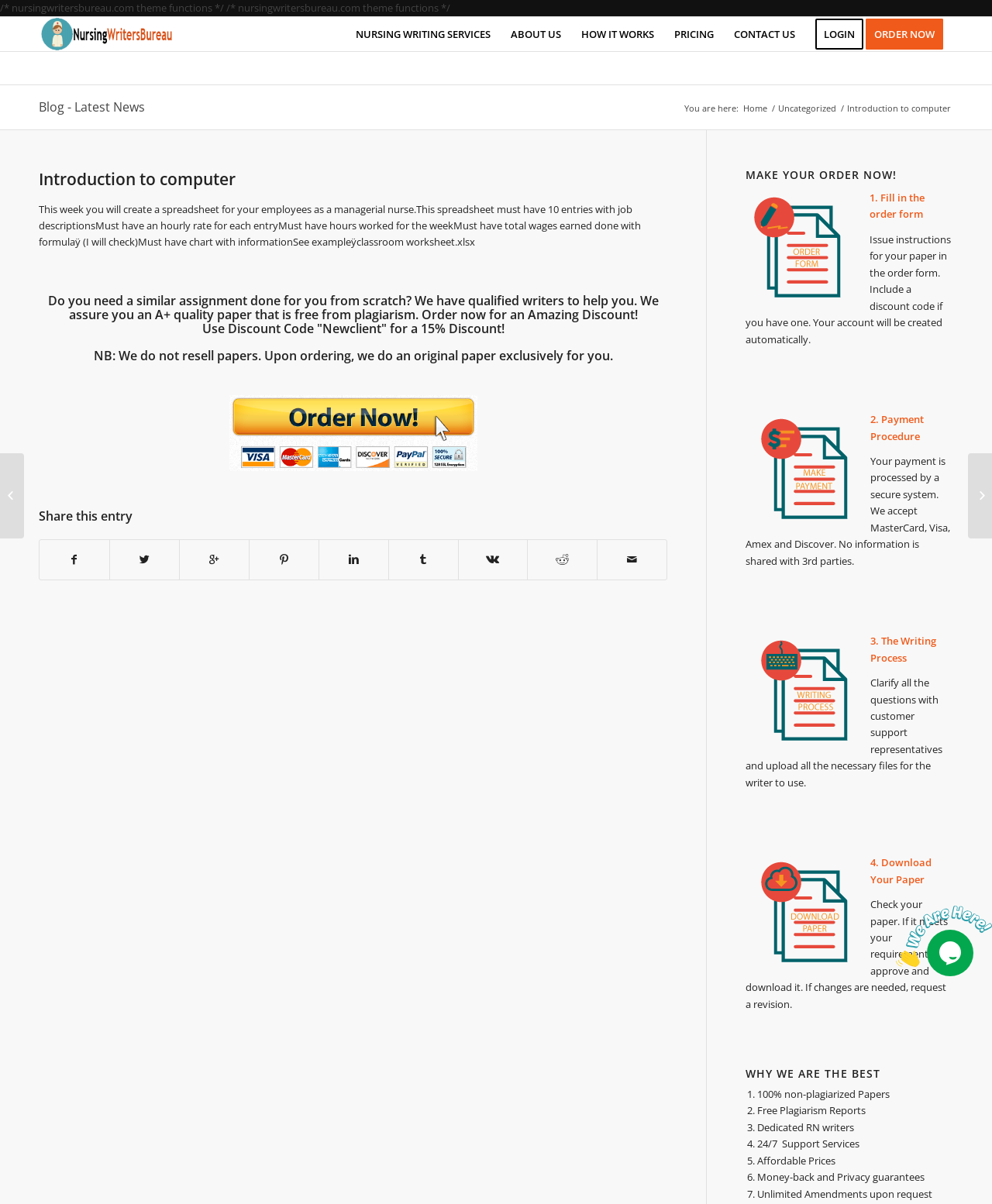What is the name of the website?
Answer the question with detailed information derived from the image.

I determined the answer by looking at the link element with the text 'nursingwritersbureau' which is likely to be the name of the website.